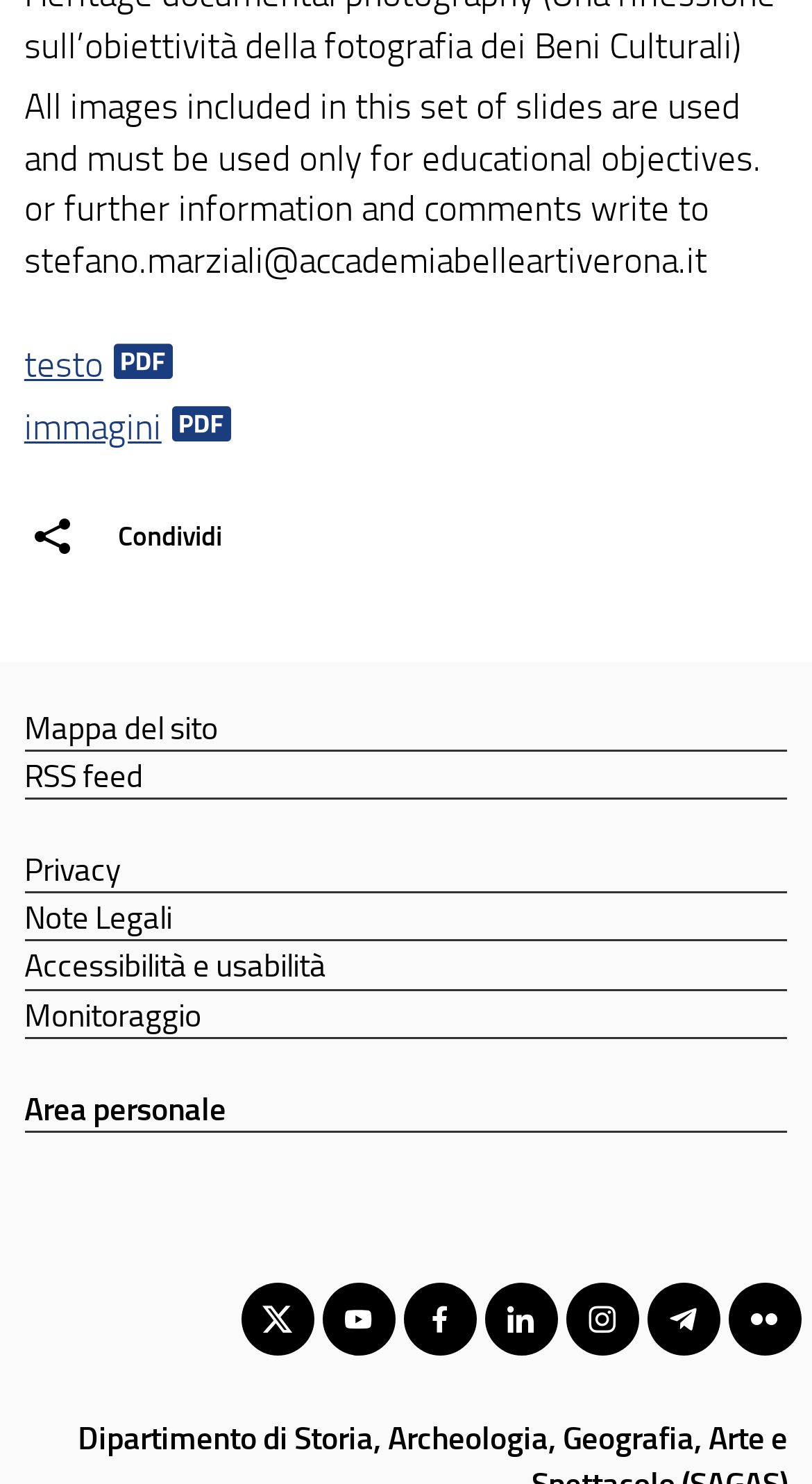Provide a single word or phrase to answer the given question: 
What is the contact email for further information and comments?

stefano.marziali@accademiabelleartiverona.it